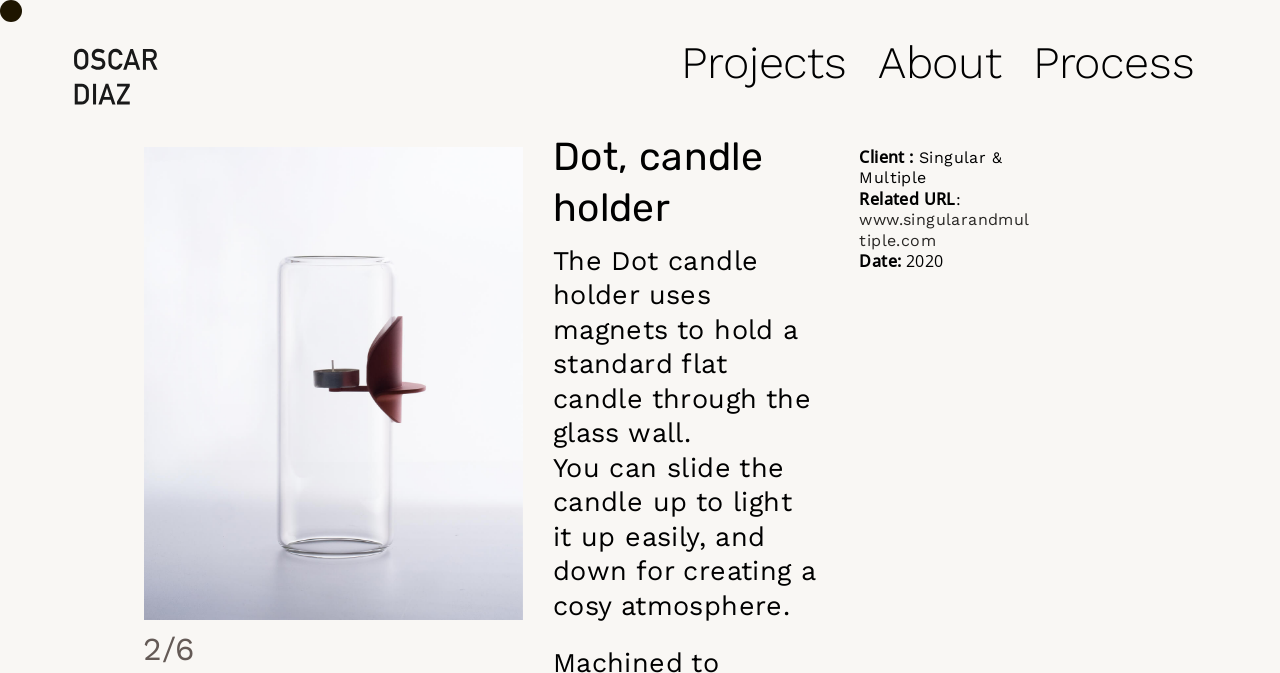Construct a comprehensive description capturing every detail on the webpage.

The webpage is about Oscar Diaz's projects, with a focus on a specific project, the Dot candle holder. At the top left, there is a link to Oscar Diaz's profile, accompanied by a small image. To the right of this, there are three links: Projects, About, and Process, which are aligned horizontally.

Below the links, there is a navigation element with two buttons, Previous and Next, and a text "2/6" indicating that this is the second item out of six. This navigation element spans about a third of the page width.

The main content of the page is dedicated to the Dot candle holder project. There is a title "Dot, candle holder" followed by a brief description of the product, which is a candle holder that uses magnets to hold a standard flat candle through a glass wall. The text explains that the candle can be slid up to light it and down to create a cozy atmosphere.

Below the description, there are several lines of text providing additional information about the project, including the client, Singular & Multiple, a related URL, and the date 2020. The related URL is a link to the client's website.